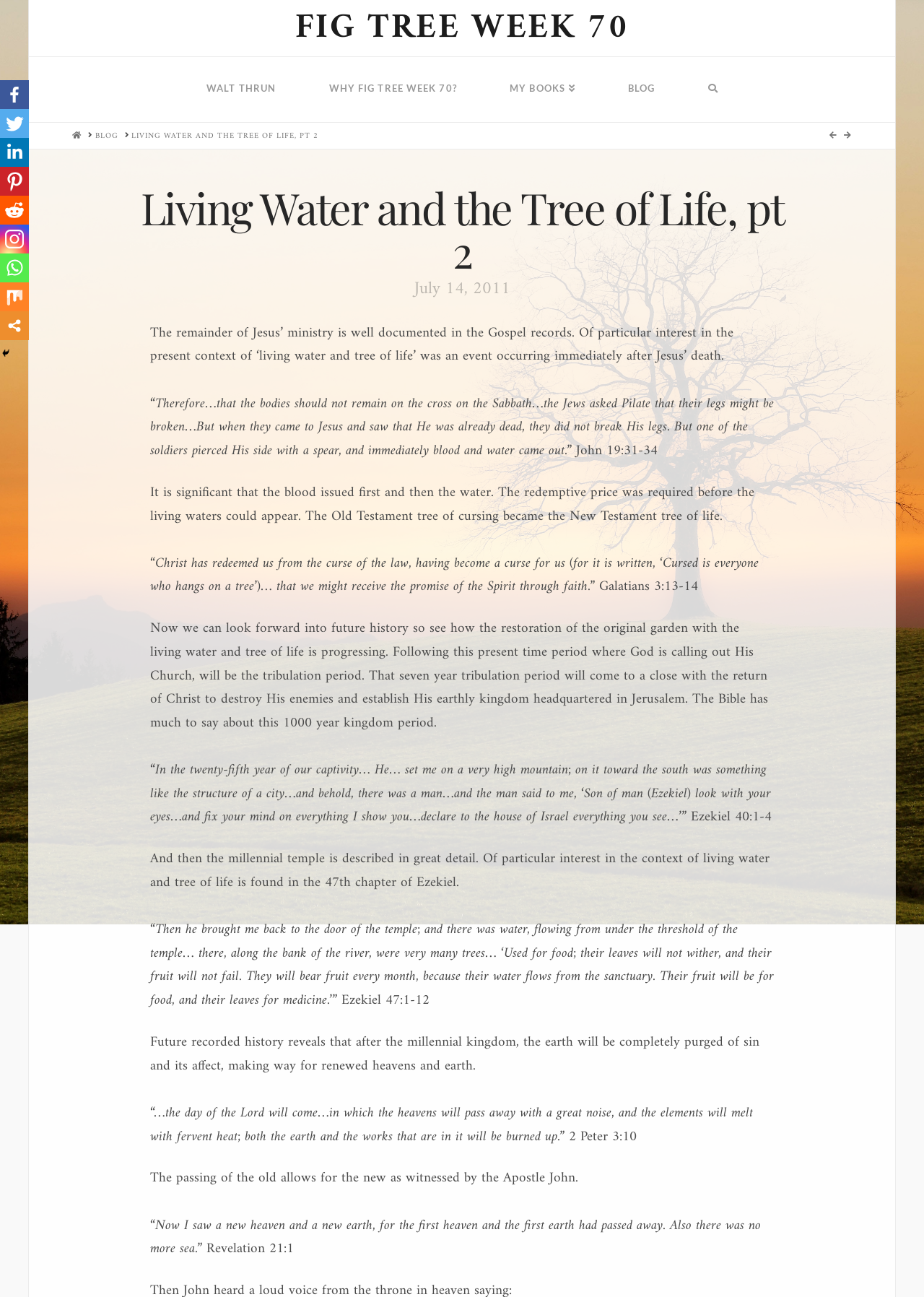Use the details in the image to answer the question thoroughly: 
What is the date of the article?

The date of the article can be found in the time element located below the heading, which indicates that the article was published on July 14, 2011.